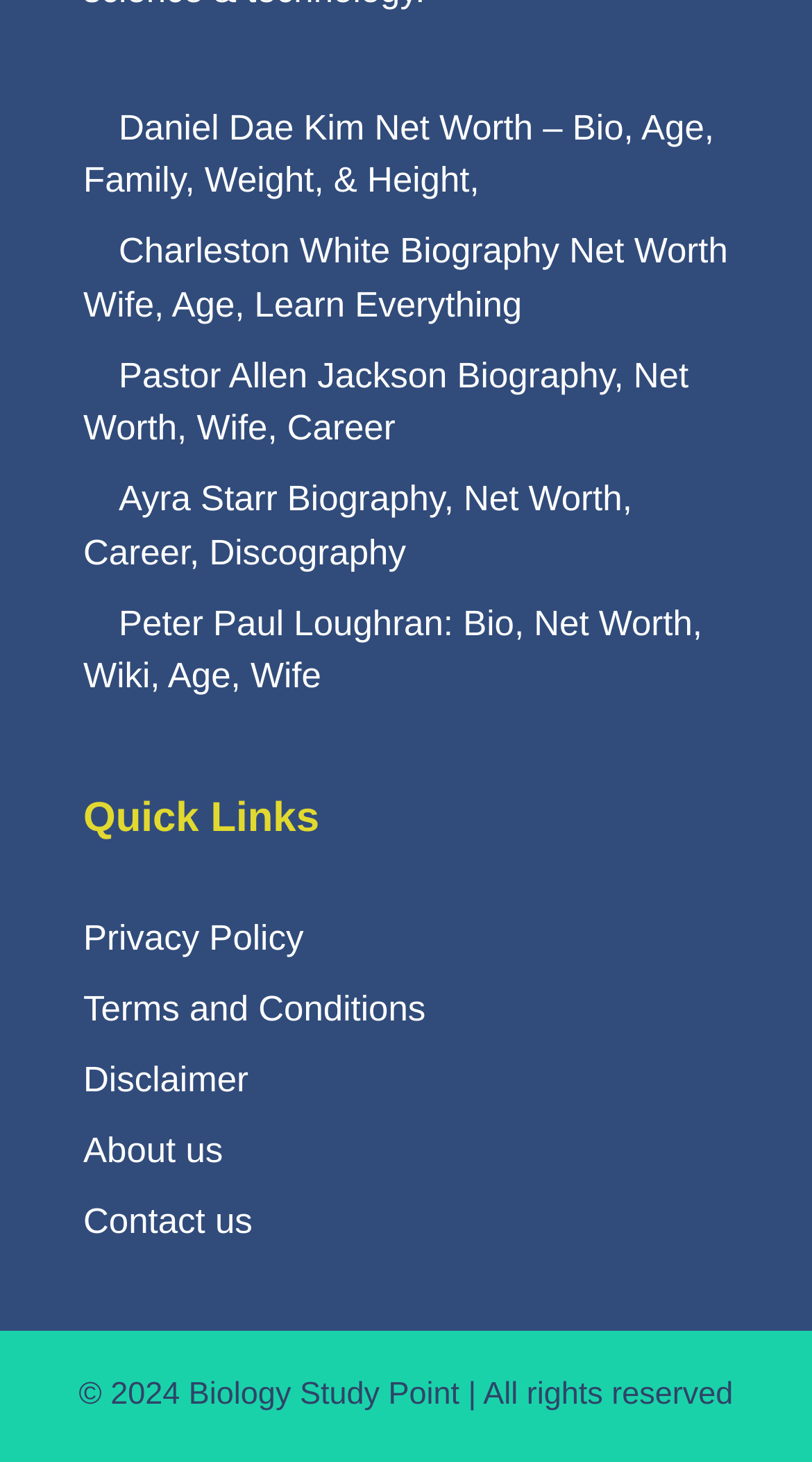Please give a one-word or short phrase response to the following question: 
What is the name of the person whose net worth is mentioned in the first link?

Daniel Dae Kim